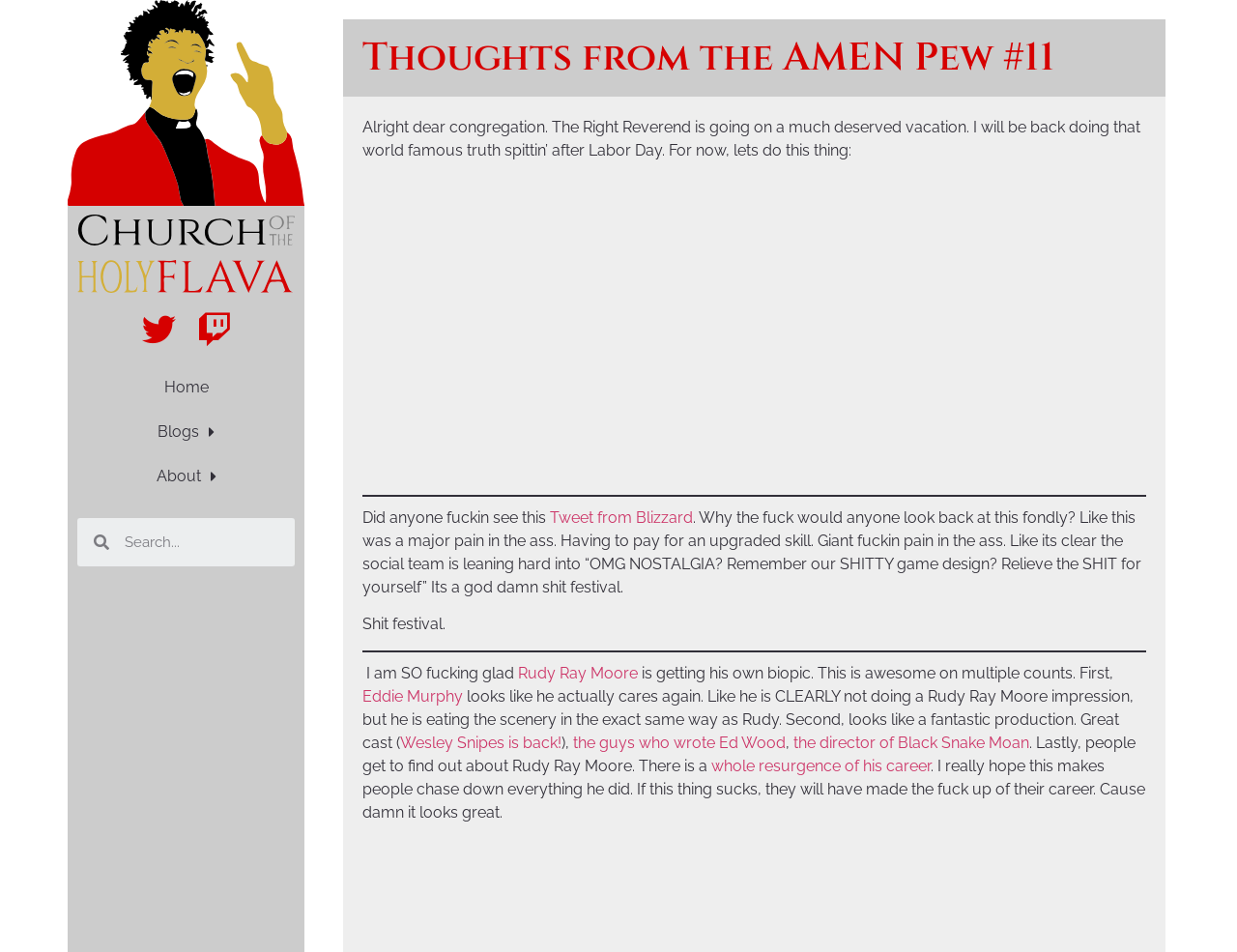Using the webpage screenshot and the element description parent_node: Search name="s" placeholder="Search..." title="Search", determine the bounding box coordinates. Specify the coordinates in the format (top-left x, top-left y, bottom-right x, bottom-right y) with values ranging from 0 to 1.

[0.088, 0.544, 0.238, 0.595]